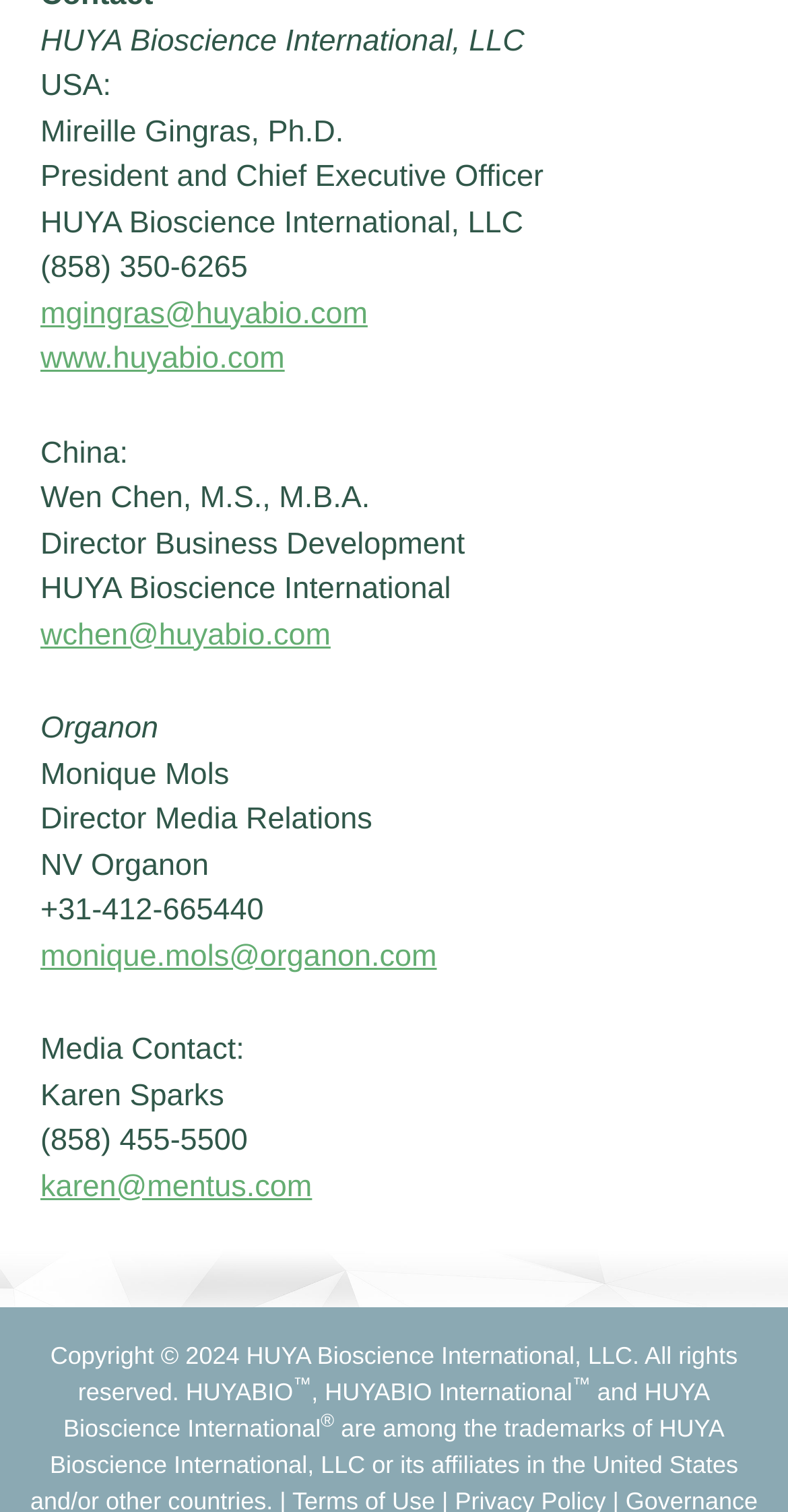What is the name of the company in the USA?
Using the image, give a concise answer in the form of a single word or short phrase.

HUYA Bioscience International, LLC